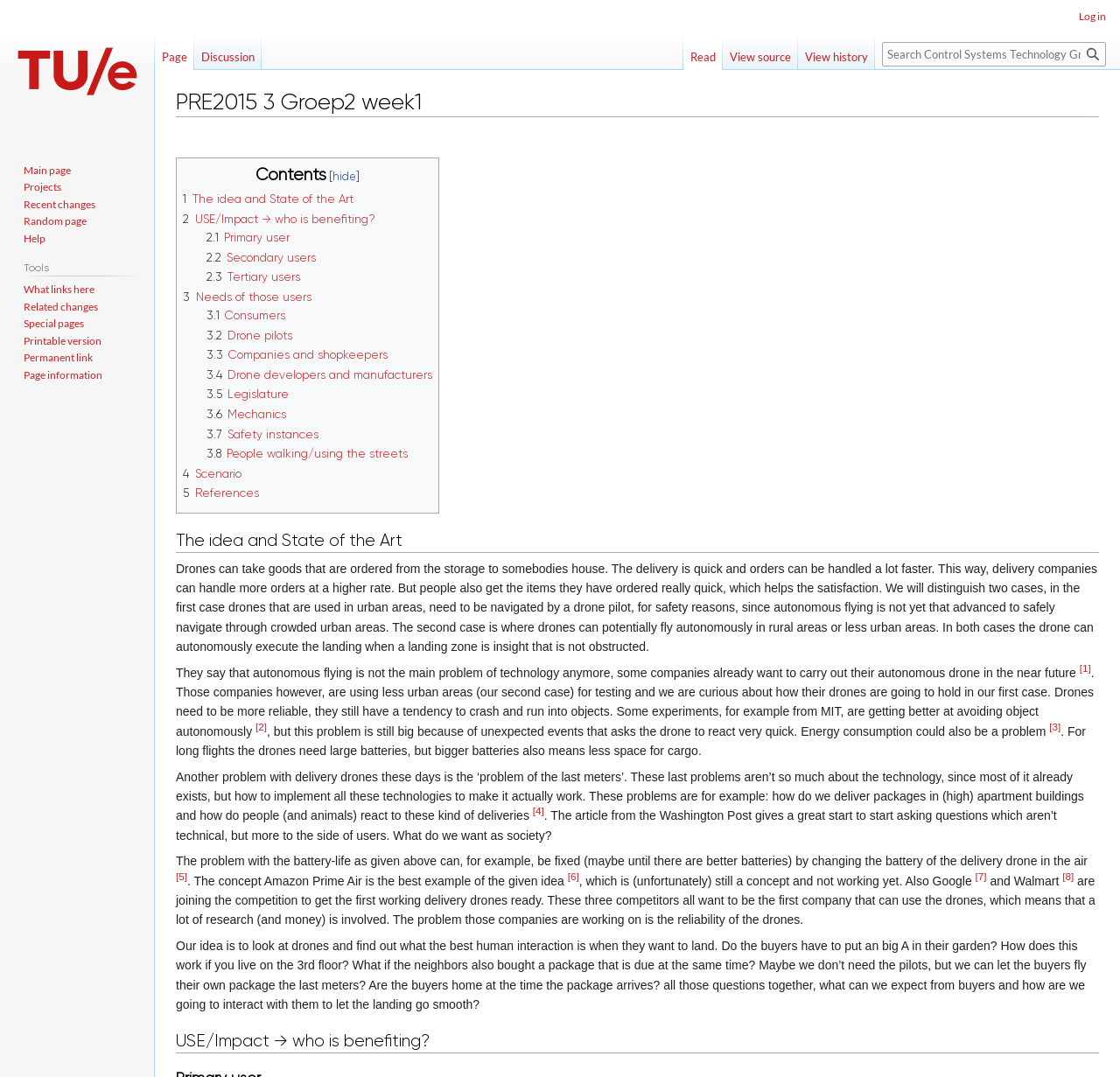Could you specify the bounding box coordinates for the clickable section to complete the following instruction: "Go to the contents"?

[0.157, 0.146, 0.392, 0.476]